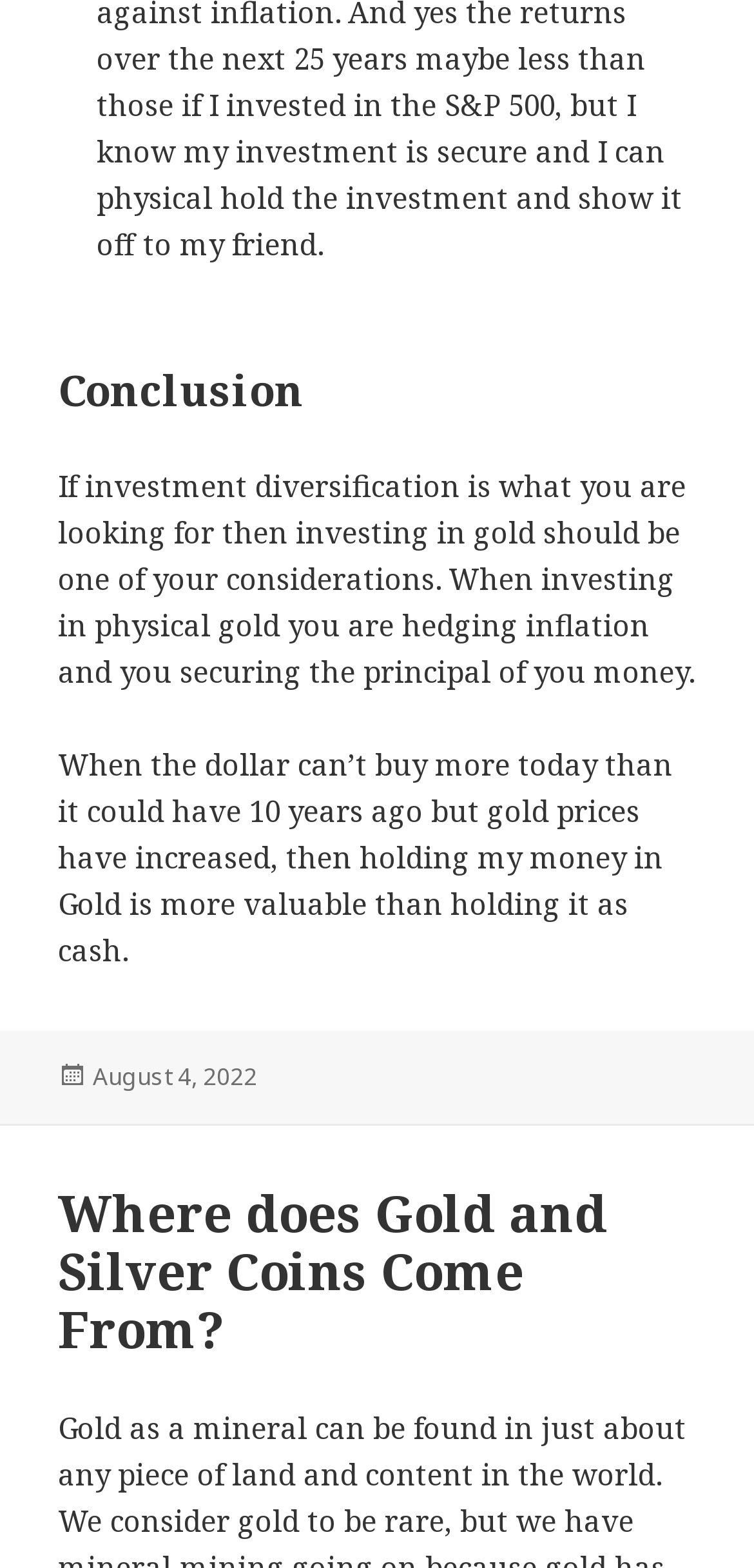Based on the image, please respond to the question with as much detail as possible:
Is there a link to another article?

The header section contains a link with the text 'Where does Gold and Silver Coins Come From?', which suggests that it leads to another article related to gold and silver coins.